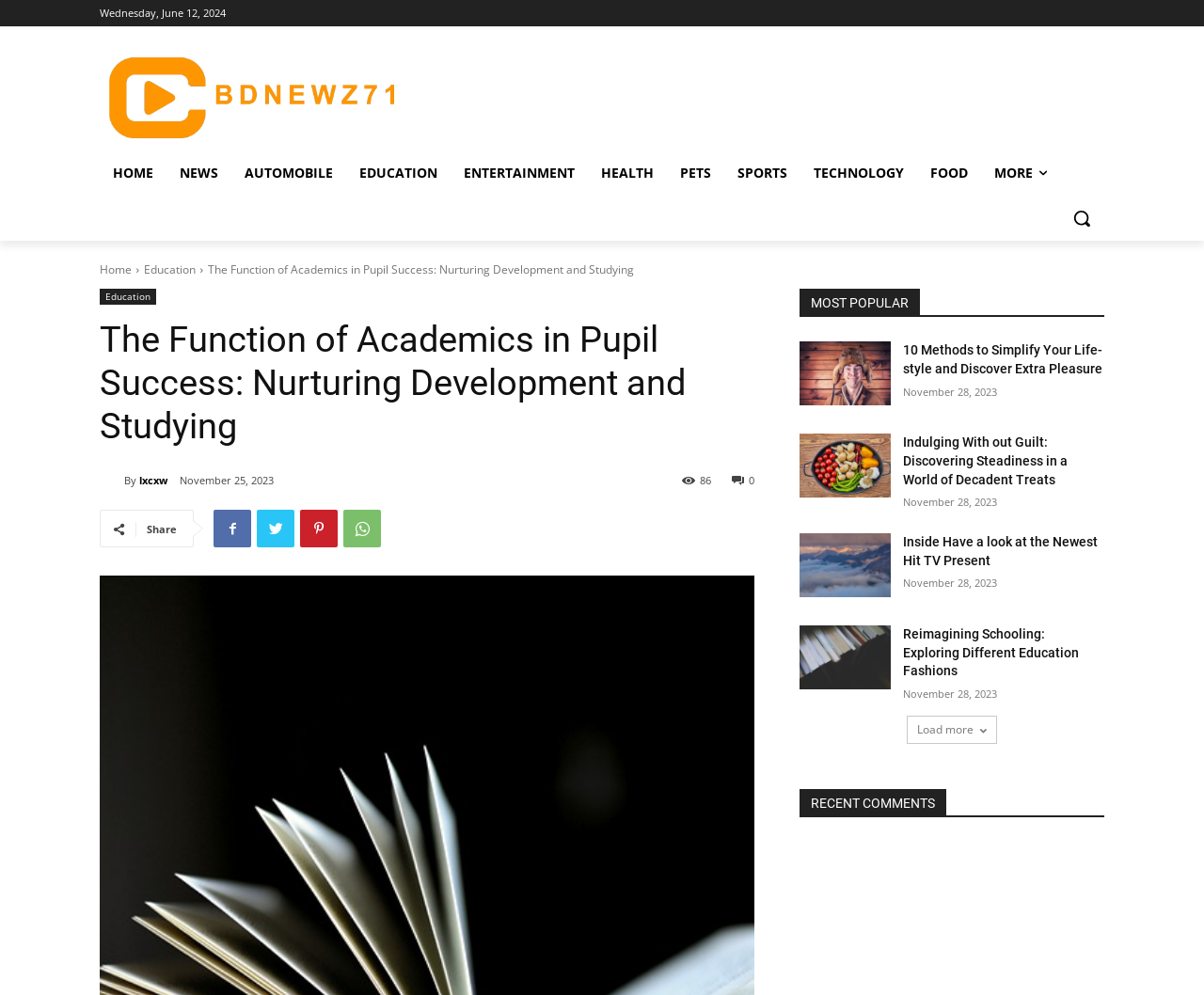What is the function of the button at the top right corner?
Refer to the image and provide a one-word or short phrase answer.

Search